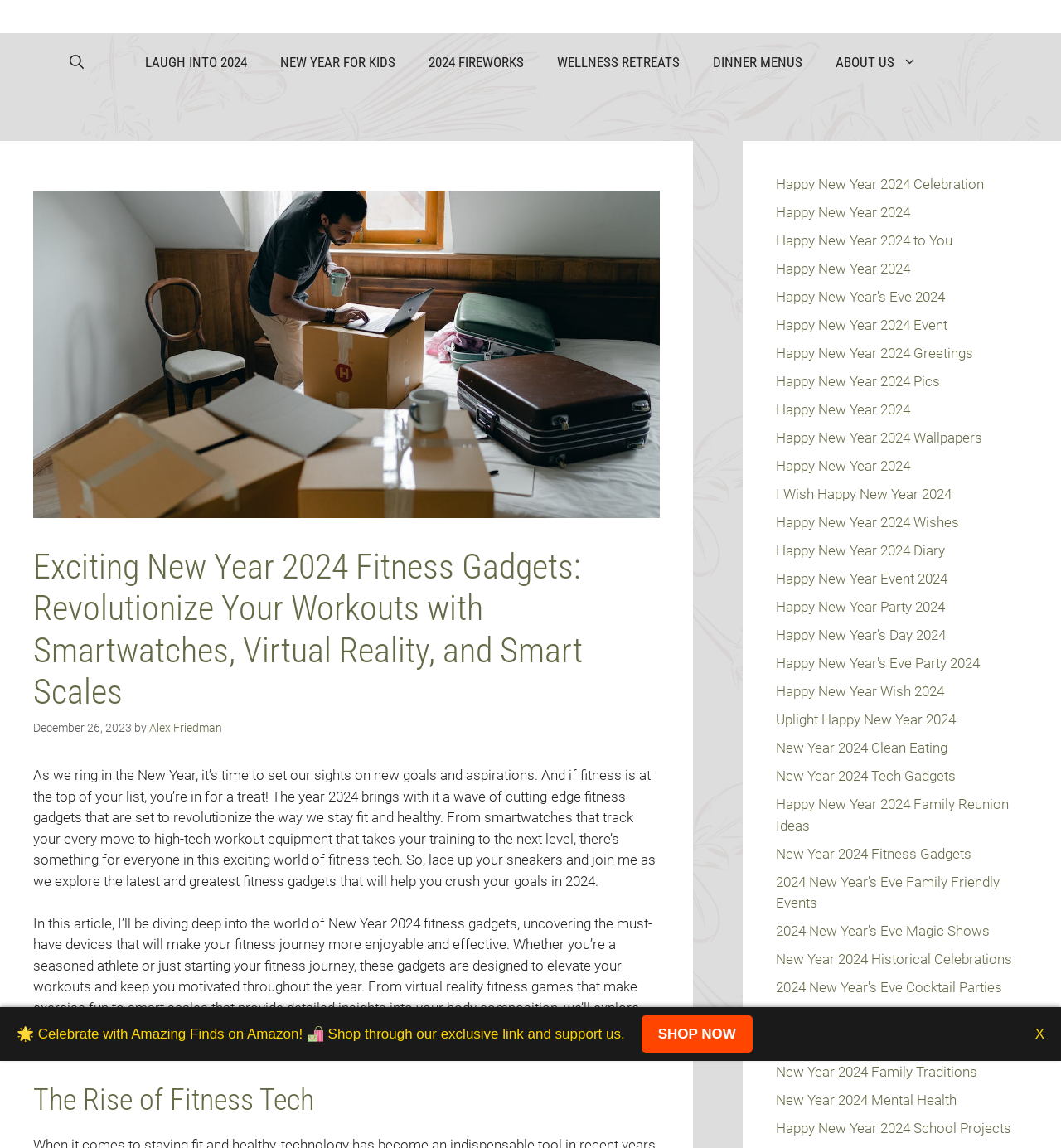Provide the bounding box coordinates for the area that should be clicked to complete the instruction: "Click the Use Cases link".

None